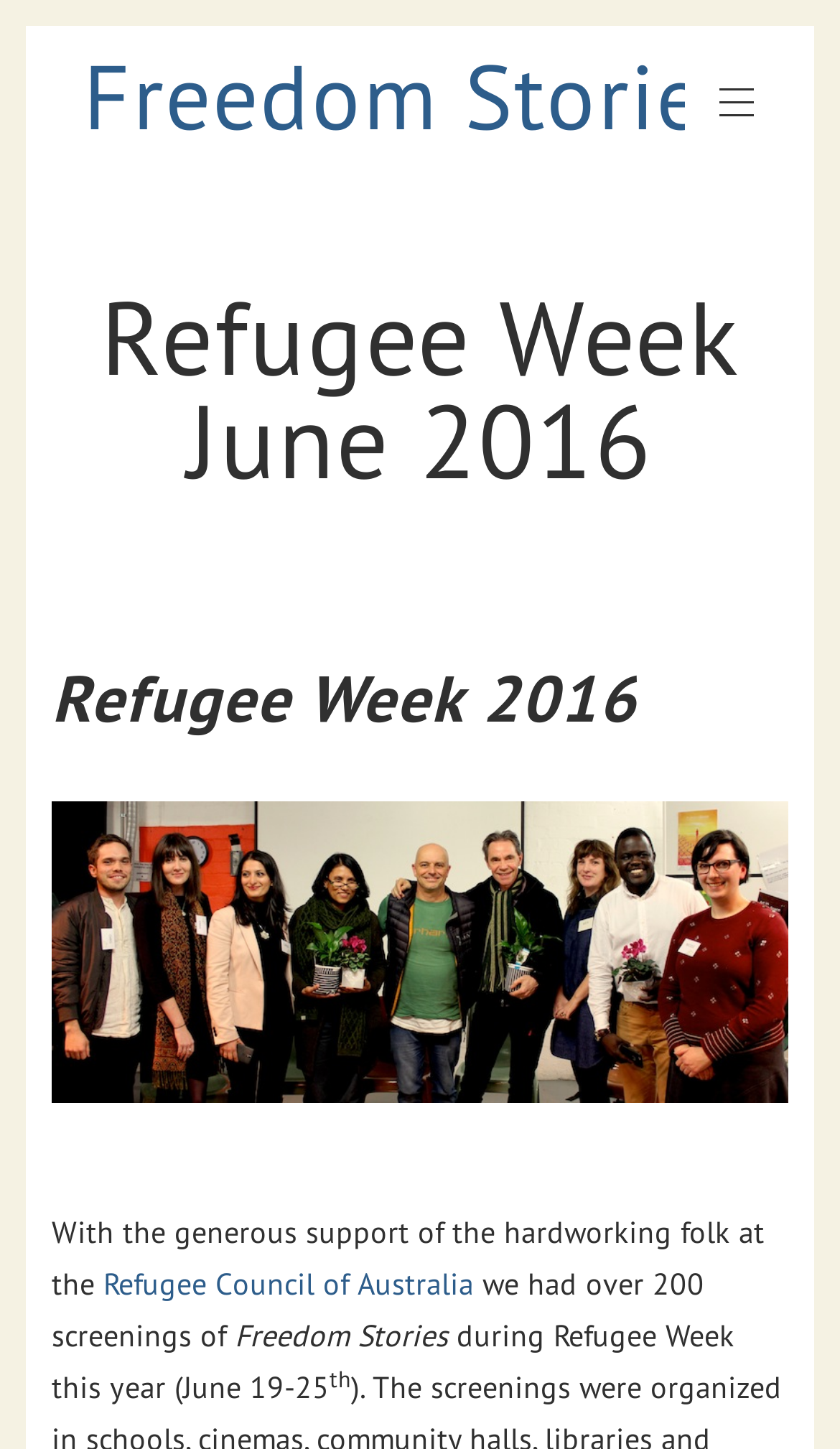How many screenings were there during Refugee Week?
Answer the question with a single word or phrase by looking at the picture.

over 200